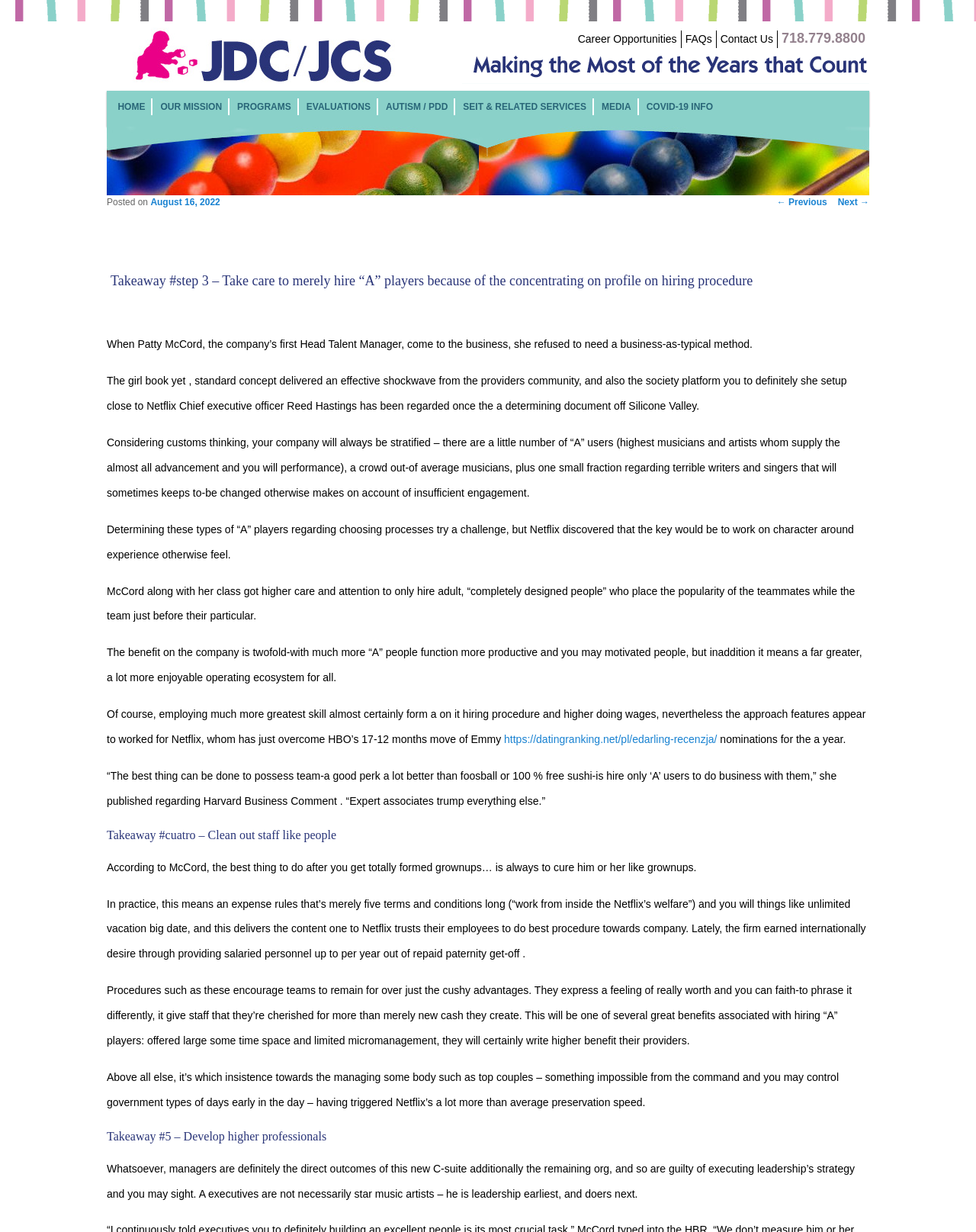Based on the image, please elaborate on the answer to the following question:
What is the company mentioned in the article?

The article mentions Netflix as the company where Patty McCord, the company's first Head Talent Manager, worked and implemented a unique hiring and management approach.